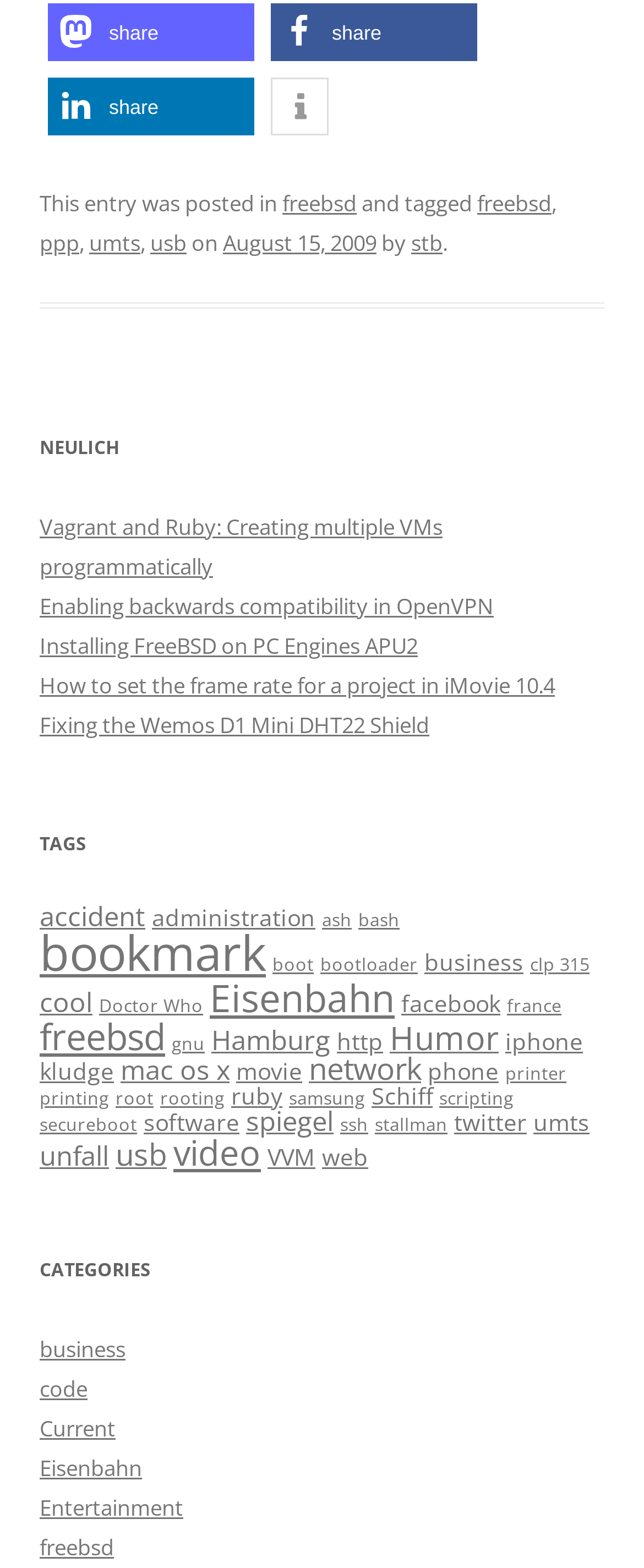What is the category of the post with the title 'Vagrant and Ruby: Creating multiple VMs programmatically'?
Using the visual information, reply with a single word or short phrase.

freebsd